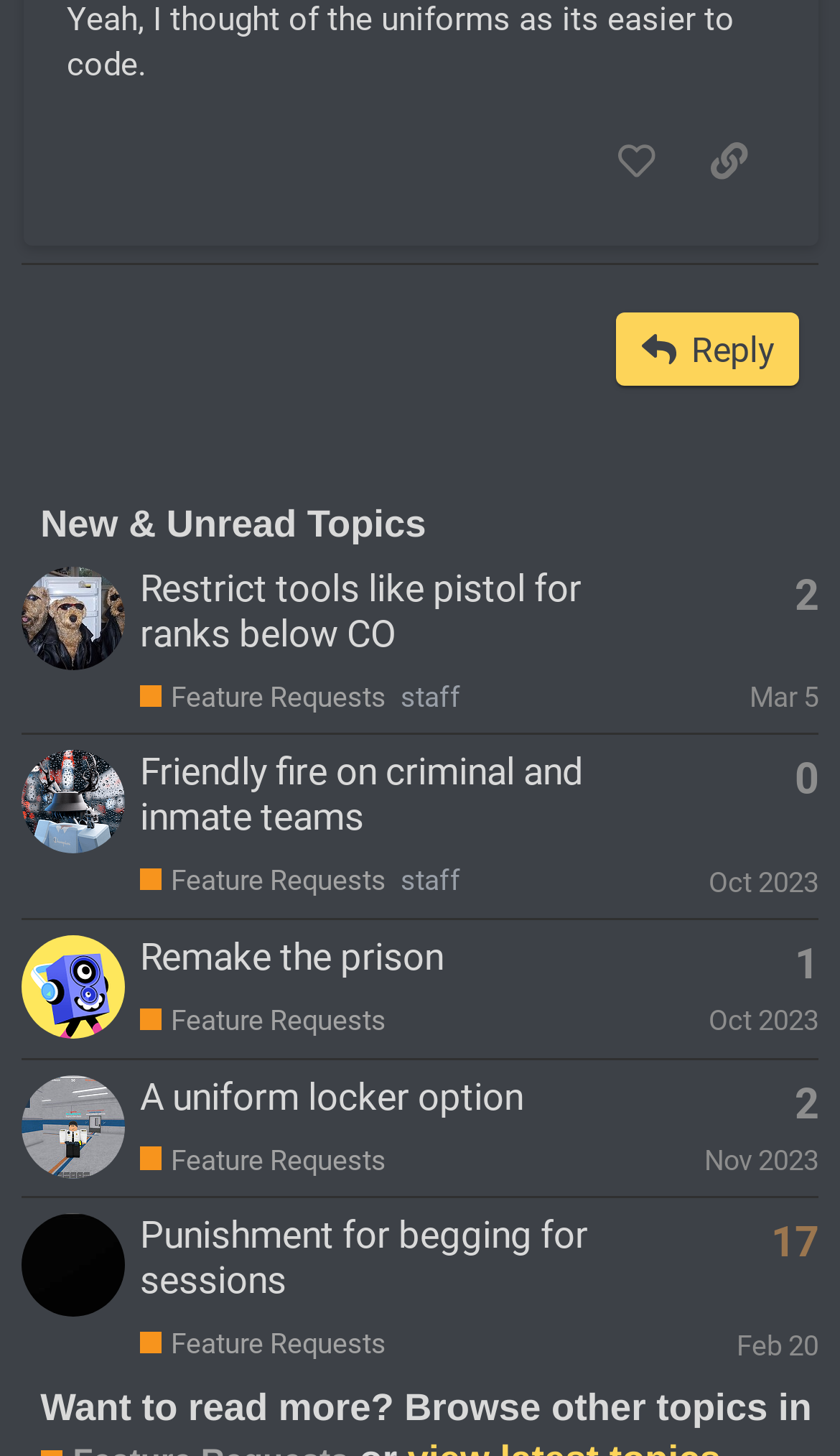Pinpoint the bounding box coordinates of the clickable element needed to complete the instruction: "Like a post". The coordinates should be provided as four float numbers between 0 and 1: [left, top, right, bottom].

[0.702, 0.082, 0.812, 0.139]